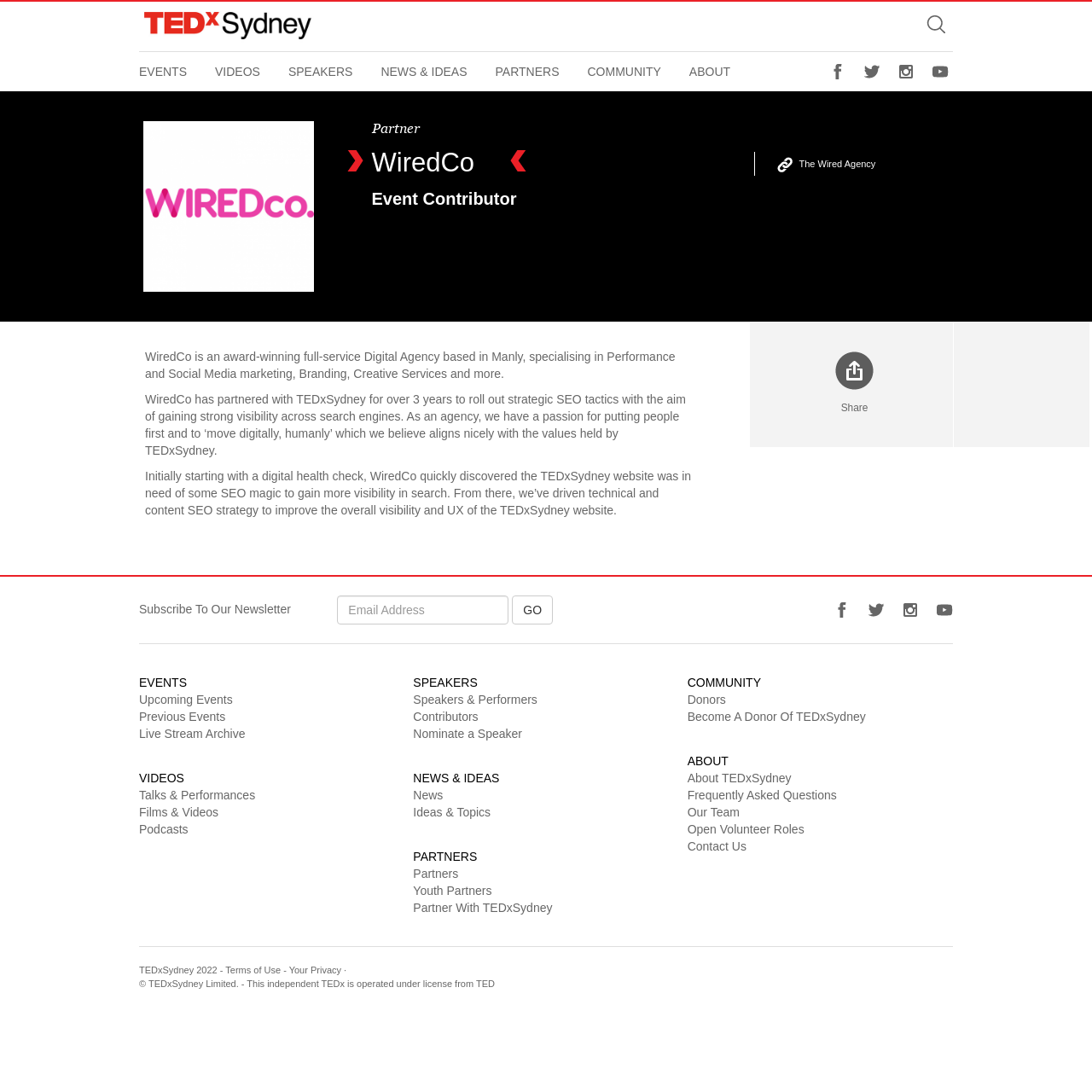Please identify the bounding box coordinates of the element's region that I should click in order to complete the following instruction: "Search for something". The bounding box coordinates consist of four float numbers between 0 and 1, i.e., [left, top, right, bottom].

[0.848, 0.013, 0.873, 0.034]